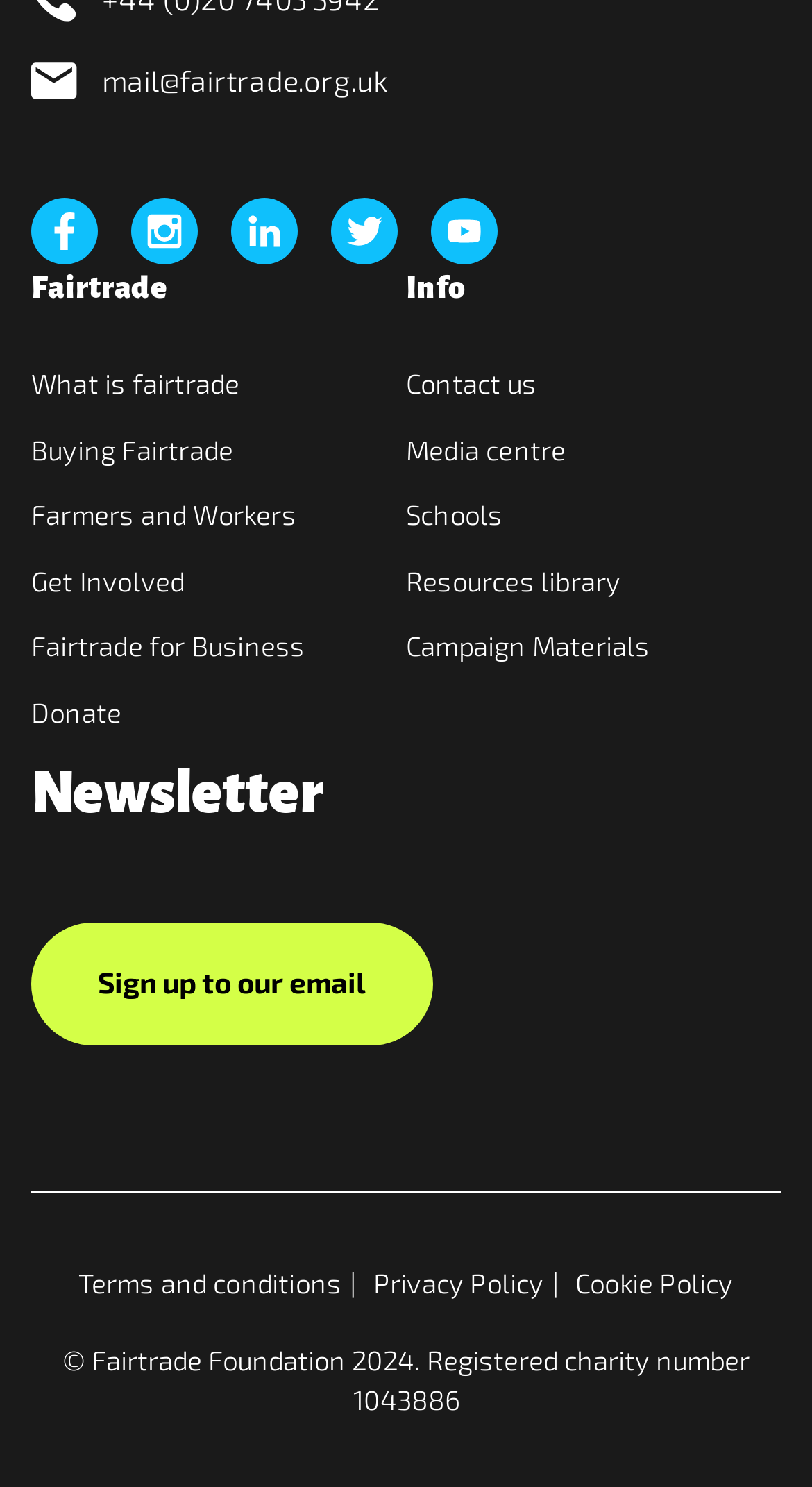Using the provided description: "T1 Research", find the bounding box coordinates of the corresponding UI element. The output should be four float numbers between 0 and 1, in the format [left, top, right, bottom].

None